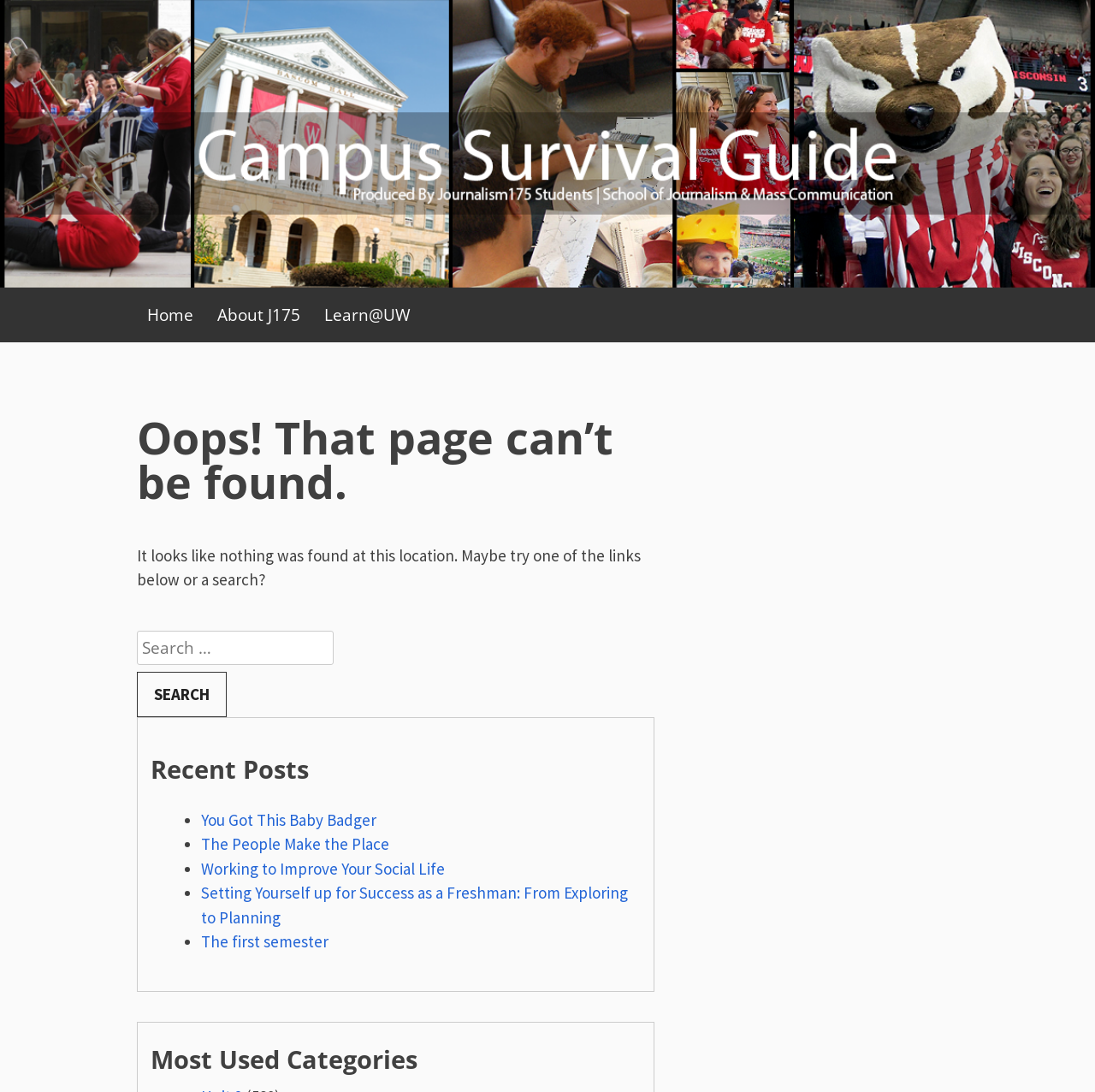Please locate the bounding box coordinates of the element that should be clicked to complete the given instruction: "Explore the Most Used Categories".

[0.138, 0.954, 0.585, 0.988]